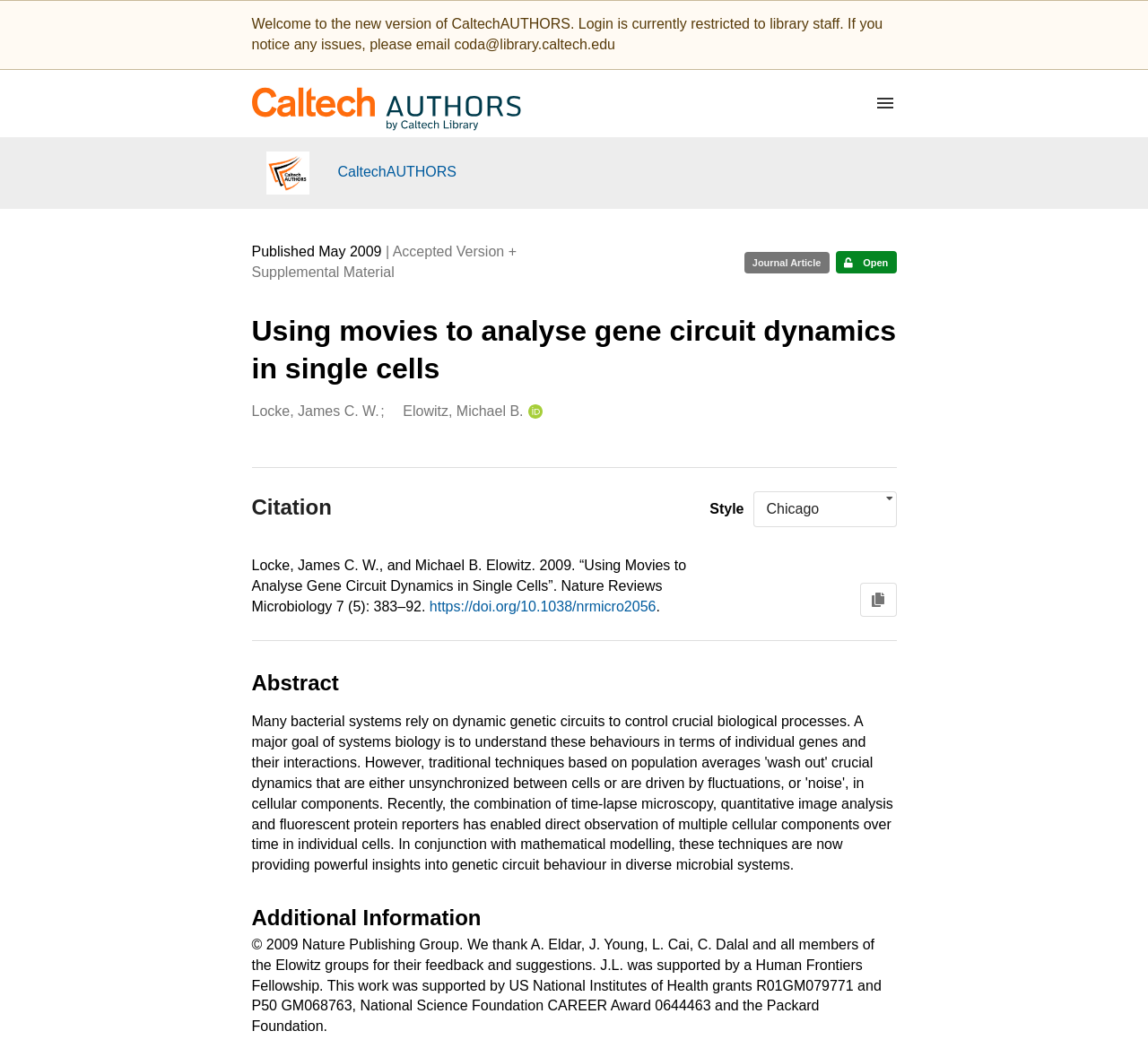What is the publication date of the journal article?
Please respond to the question with a detailed and informative answer.

I found the publication date by looking at the 'Publication date and version number' region, where it says 'Published May 2009'.